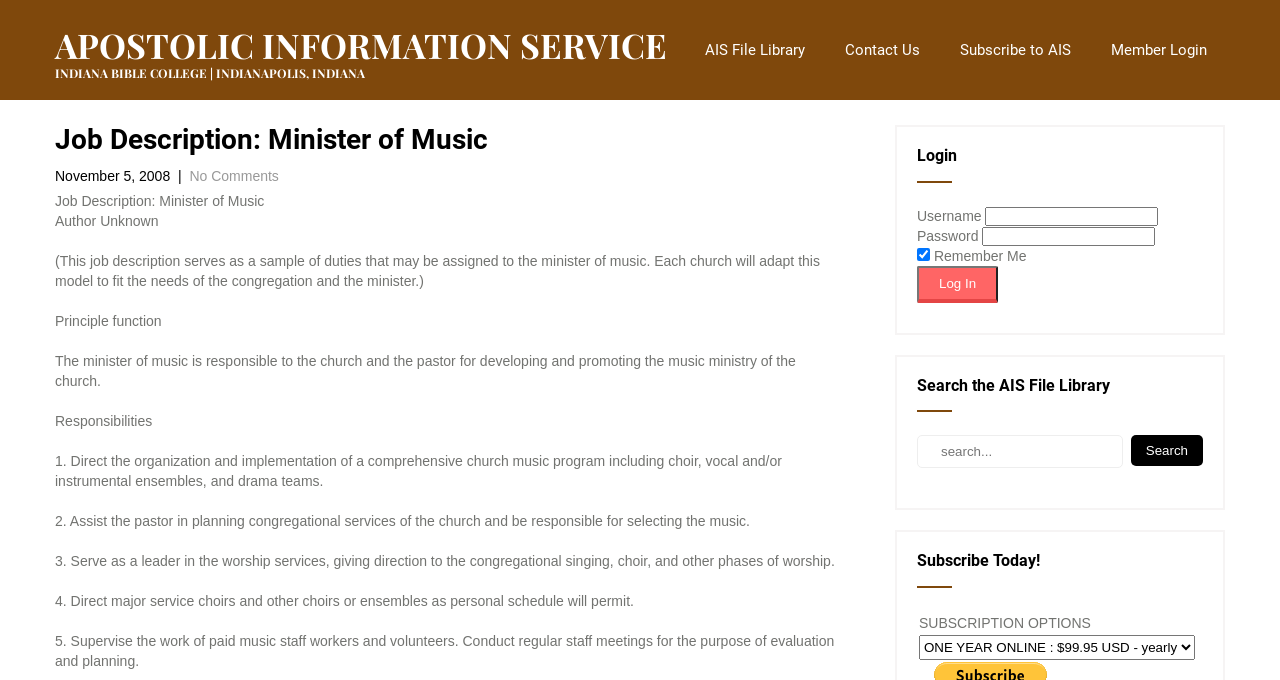Describe every aspect of the webpage comprehensively.

This webpage is about a job description for a Minister of Music. At the top, there is a header section with a link to "APOSTOLIC INFORMATION SERVICE INDIANA BIBLE COLLEGE | INDIANAPOLIS, INDIANA" and several other links to "AIS File Library", "Contact Us", "Subscribe to AIS", and "Member Login". 

Below the header section, there is a heading that reads "Job Description: Minister of Music" followed by the date "November 5, 2008" and a link to "No Comments". The job description is then provided, which includes the principle function, responsibilities, and duties of the Minister of Music. 

On the right side of the page, there are three sections. The first section is a login form with fields for username and password, a "Remember Me" checkbox, and a "Log In" button. The second section is a search form for the AIS File Library with a search box and a "Search" button. The third section is a subscription form with a heading "Subscribe Today!" and a table with subscription options.

There are no images on the page. The layout is organized with clear headings and concise text, making it easy to read and navigate.